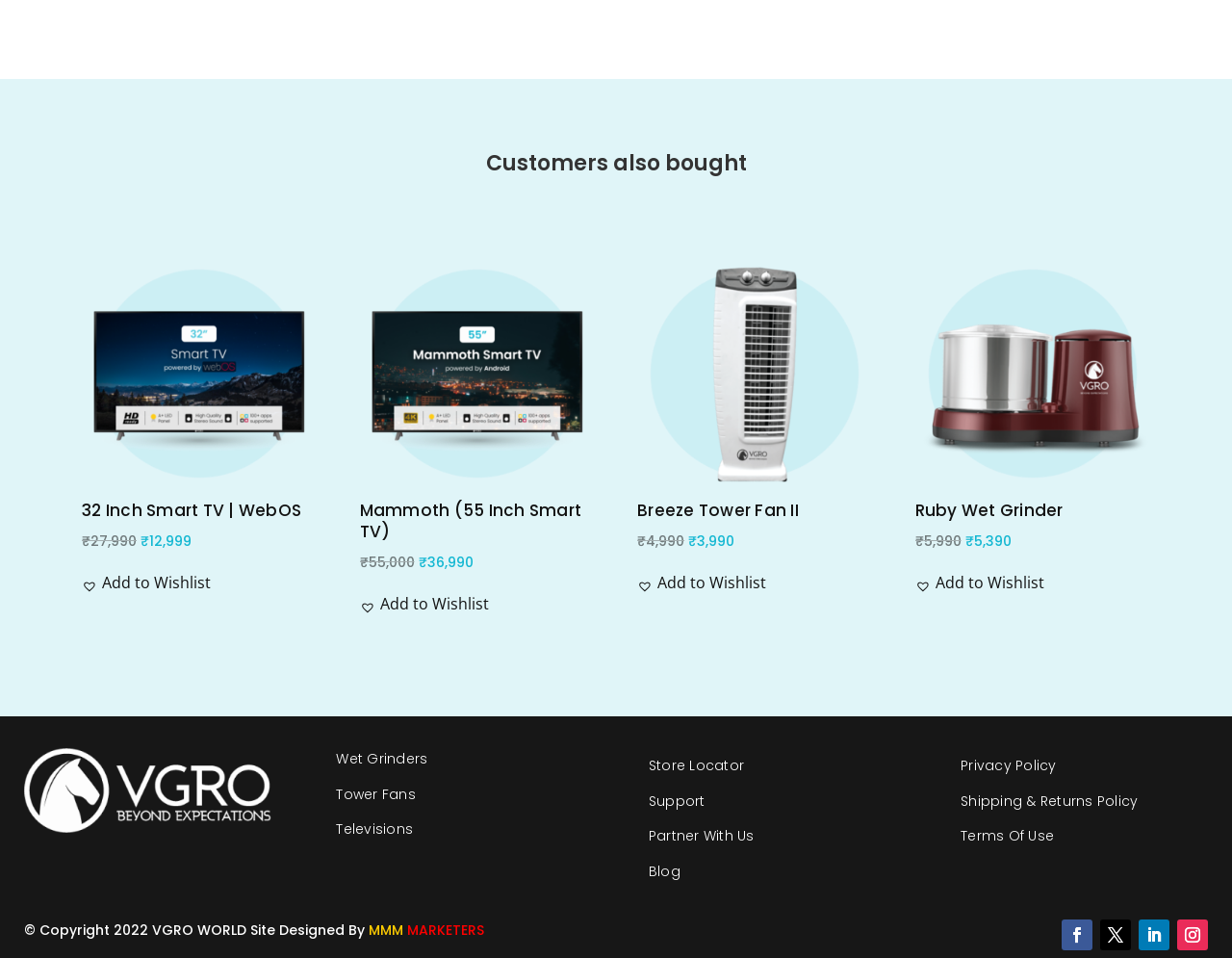What is the current price of the Mammoth 55-inch smart TV?
From the details in the image, answer the question comprehensively.

I found the answer by looking at the link element with the text 'Sale!  Mammoth (55 Inch Smart TV) Original price was: ₹55,000. Current price is: ₹36,990.'